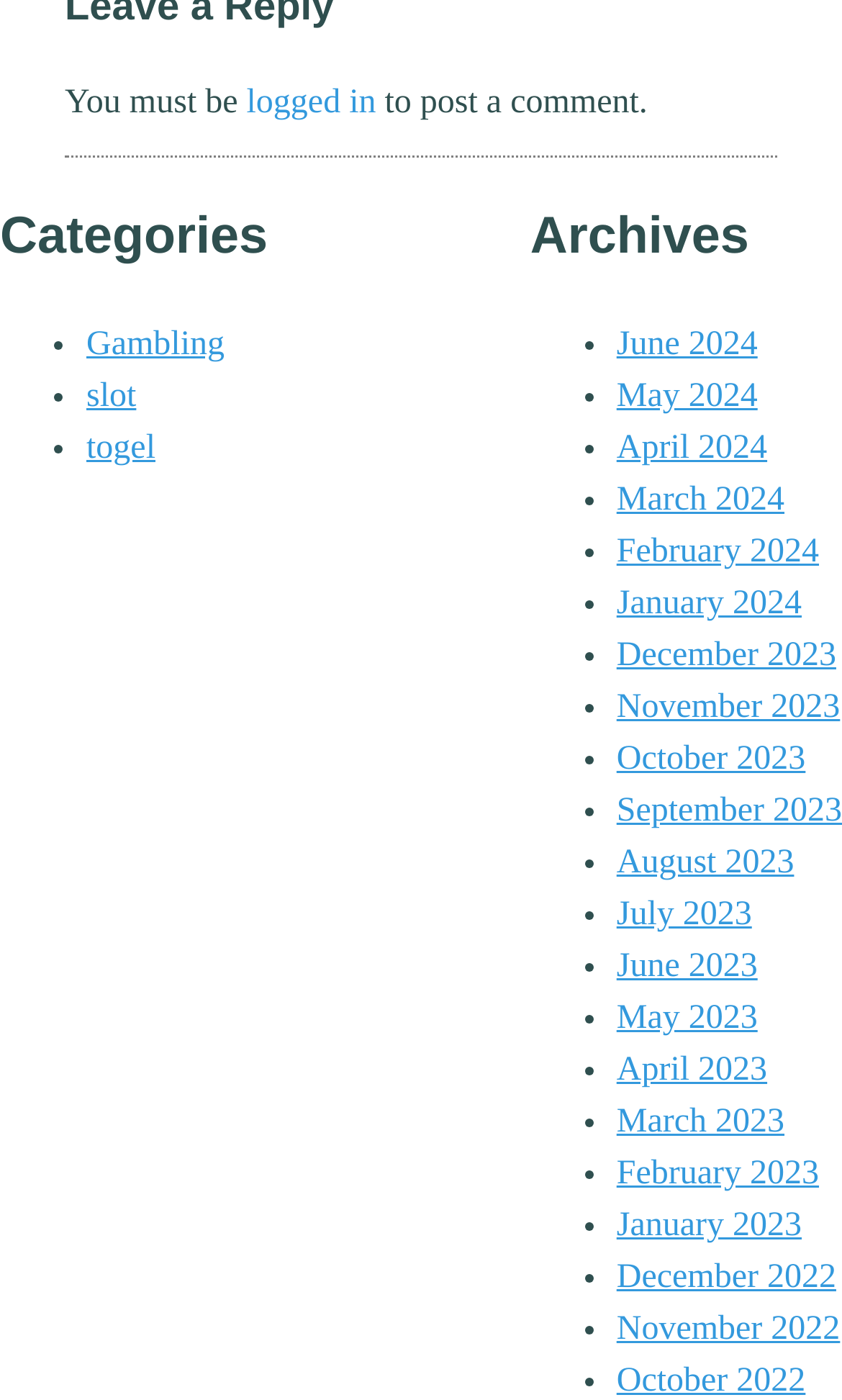Please identify the bounding box coordinates of the clickable area that will allow you to execute the instruction: "view the 'Gambling' category".

[0.103, 0.233, 0.267, 0.26]